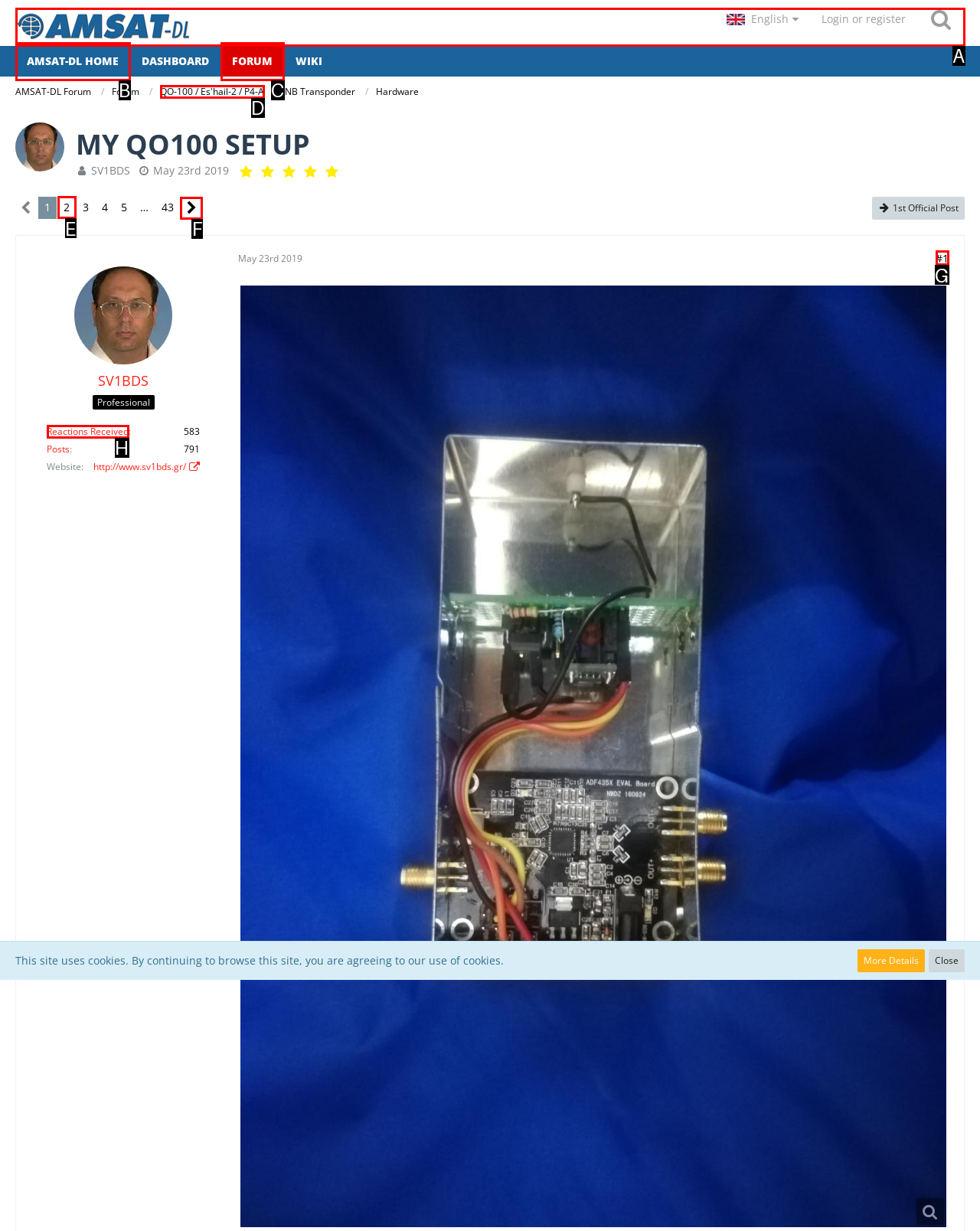Determine which HTML element to click on in order to complete the action: Go to the next page.
Reply with the letter of the selected option.

F